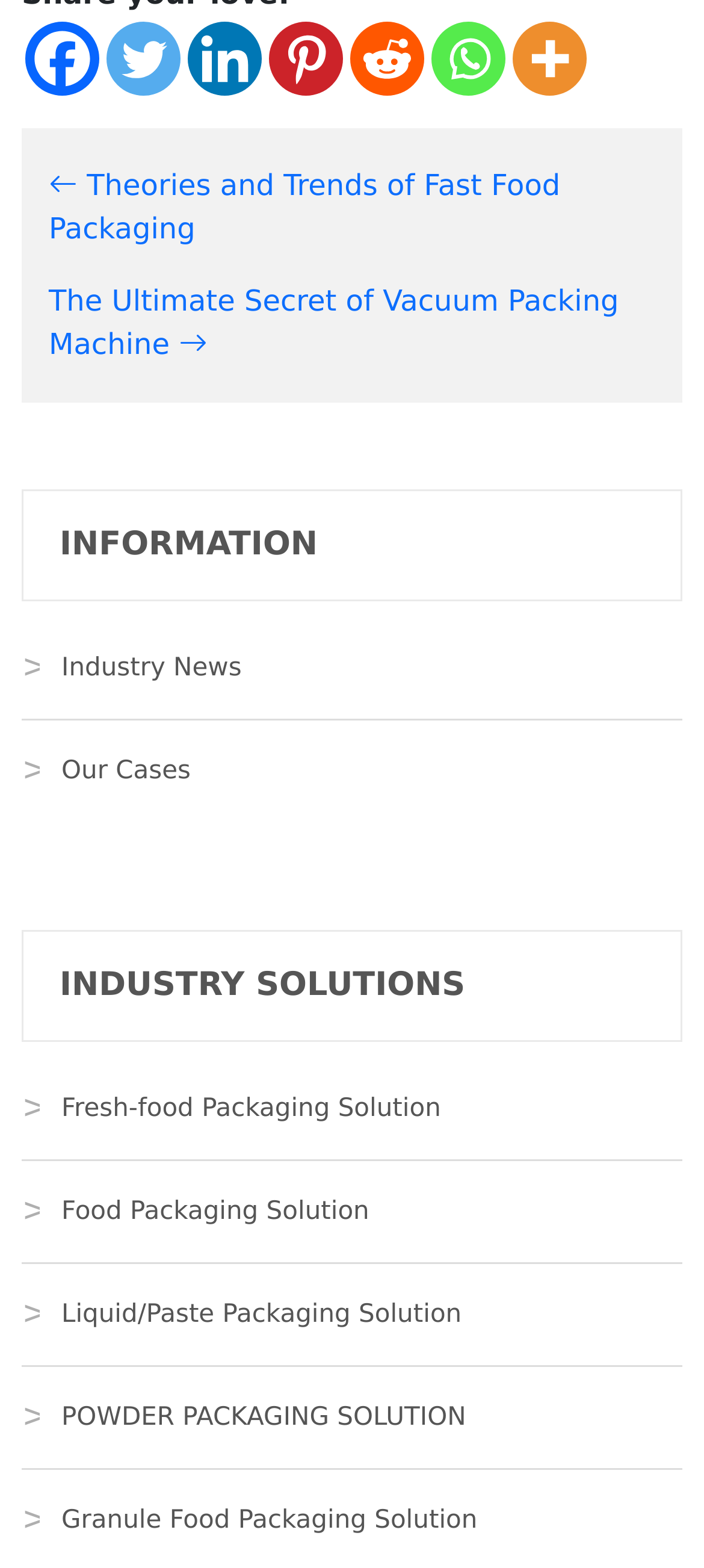How many social media links are available?
Provide a one-word or short-phrase answer based on the image.

6